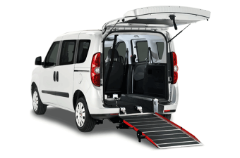What is the primary purpose of this vehicle?
Examine the image and provide an in-depth answer to the question.

The vehicle is designed with ample seating and accessibility options, making it an ideal choice for users requiring assistance, emphasizing both functionality and comfort for those in need of specialized transportation services.